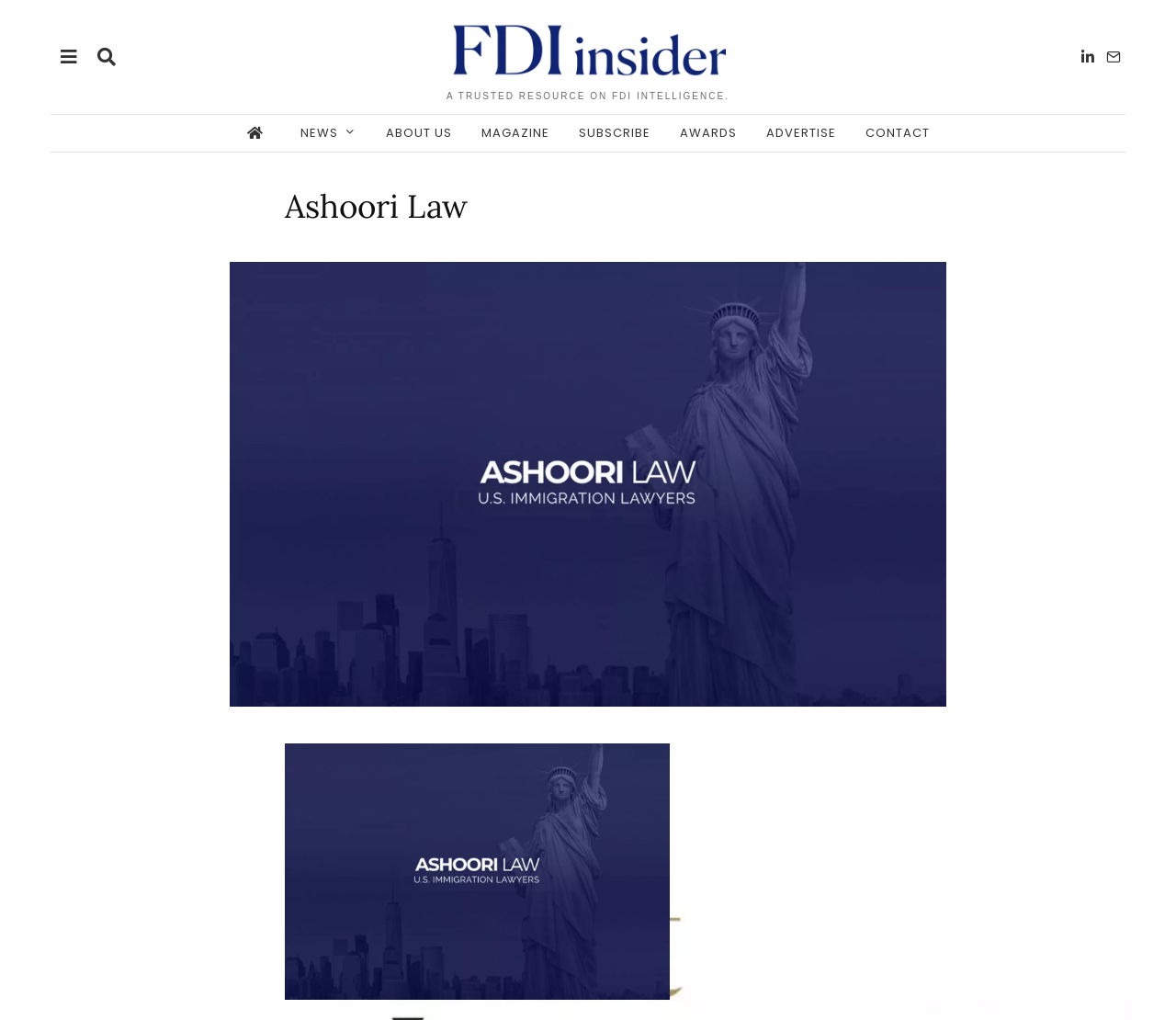Please find and report the bounding box coordinates of the element to click in order to perform the following action: "Click on the ABOUT US link". The coordinates should be expressed as four float numbers between 0 and 1, in the format [left, top, right, bottom].

[0.317, 0.113, 0.395, 0.149]